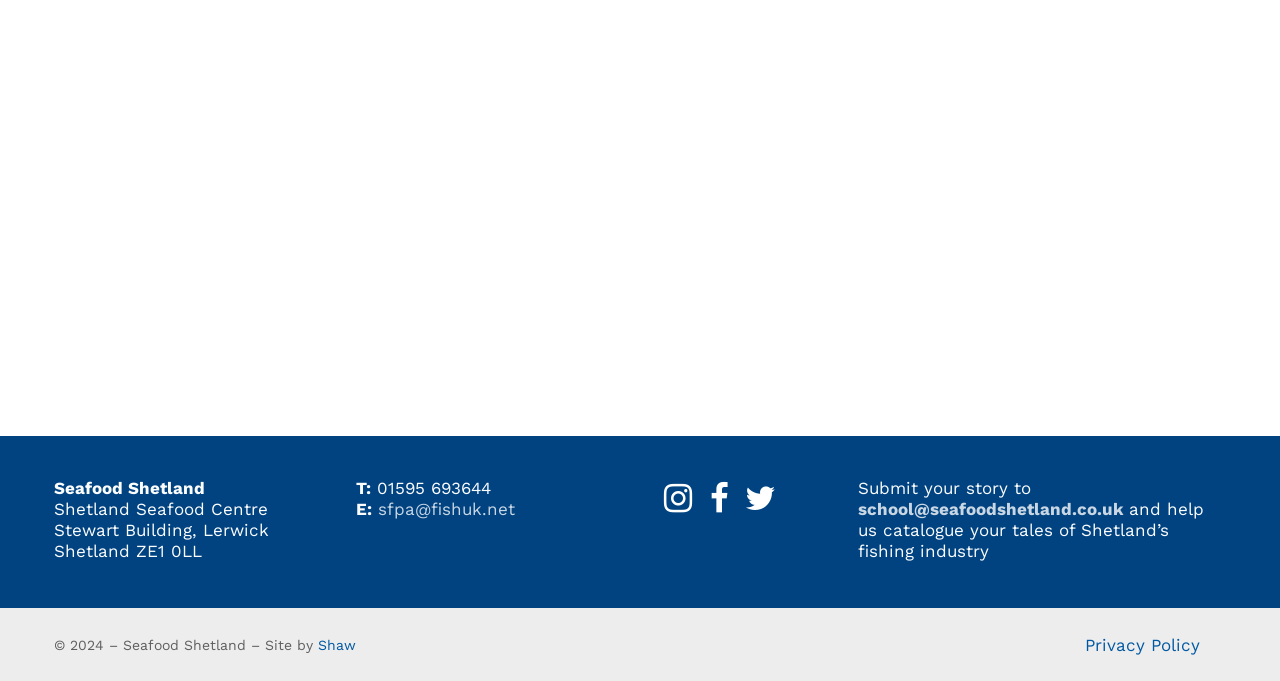Please provide the bounding box coordinates for the UI element as described: "aria-label="Instagram"". The coordinates must be four floats between 0 and 1, represented as [left, top, right, bottom].

[0.514, 0.703, 0.545, 0.761]